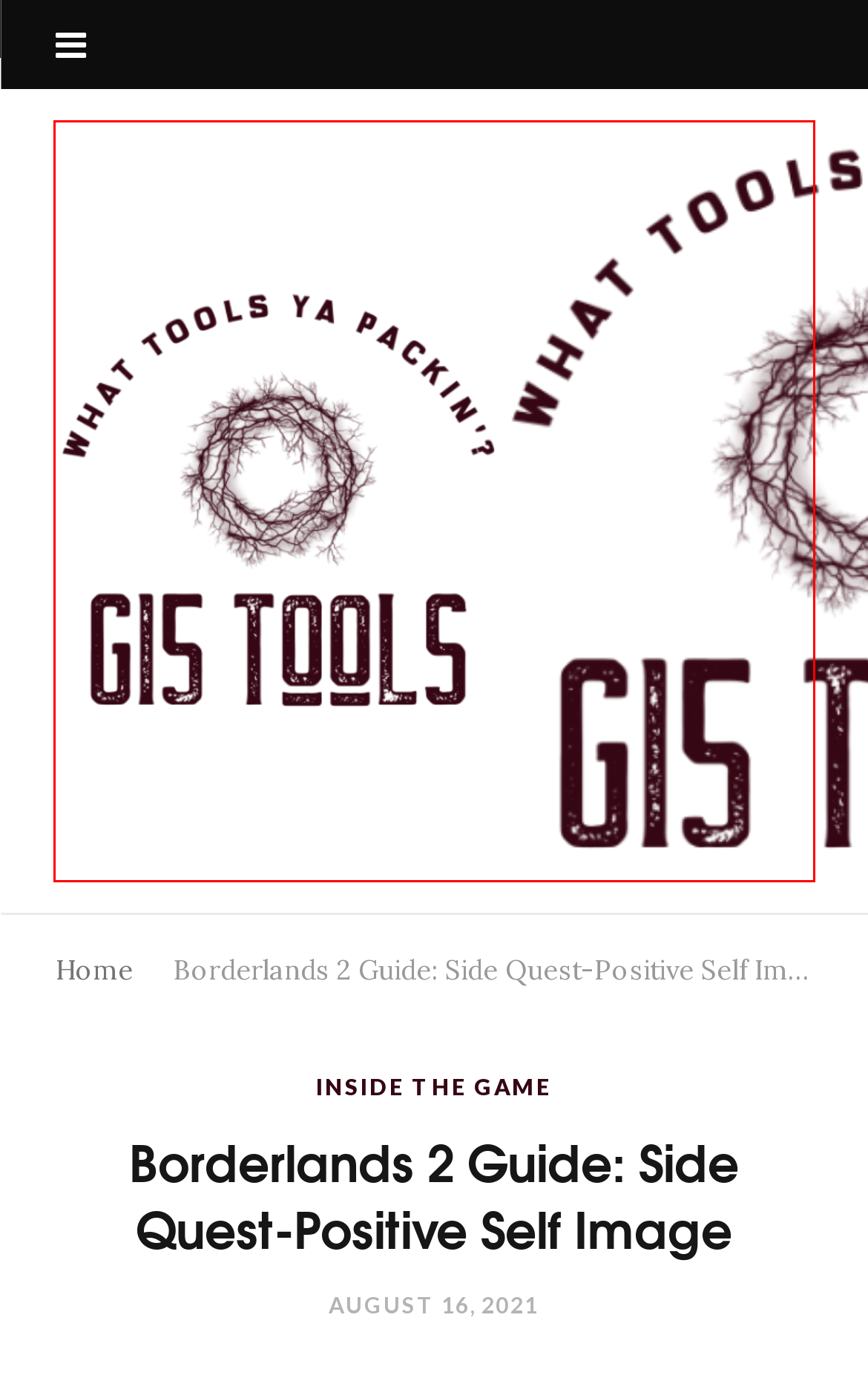You have a screenshot of a webpage with a red bounding box around a UI element. Determine which webpage description best matches the new webpage that results from clicking the element in the bounding box. Here are the candidates:
A. Exploring the Features and Bonuses of Popular Online Slots - G15Tools
B. Contact Us - G15Tools
C. Understanding Online Slot Symbols: From Wilds to Scatters - G15Tools
D. Virtual Tourism: Exploring Real-World Destinations in Slot Online Games - G15Tools
E. Misc Archives - G15Tools
F. Home - G15Tools
G. Minecraft Archives - G15Tools
H. Adult Sex Contacts: How to Find the Right Ones For You - G15Tools

F